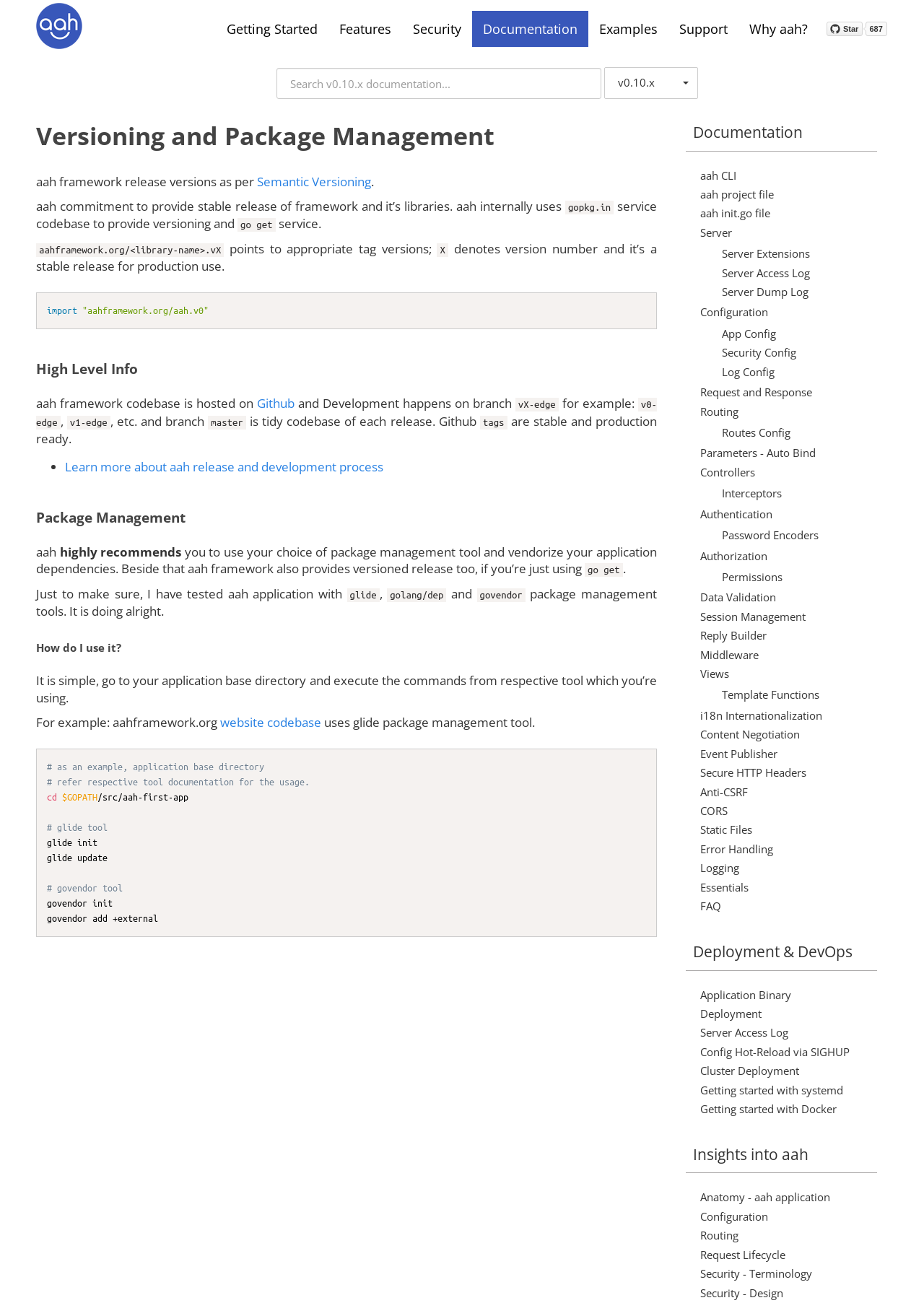Please answer the following question as detailed as possible based on the image: 
What package management tools are mentioned in the webpage?

The webpage mentions that aah framework is compatible with various package management tools, including glide, golang/dep, and govendor, and provides examples of how to use them.